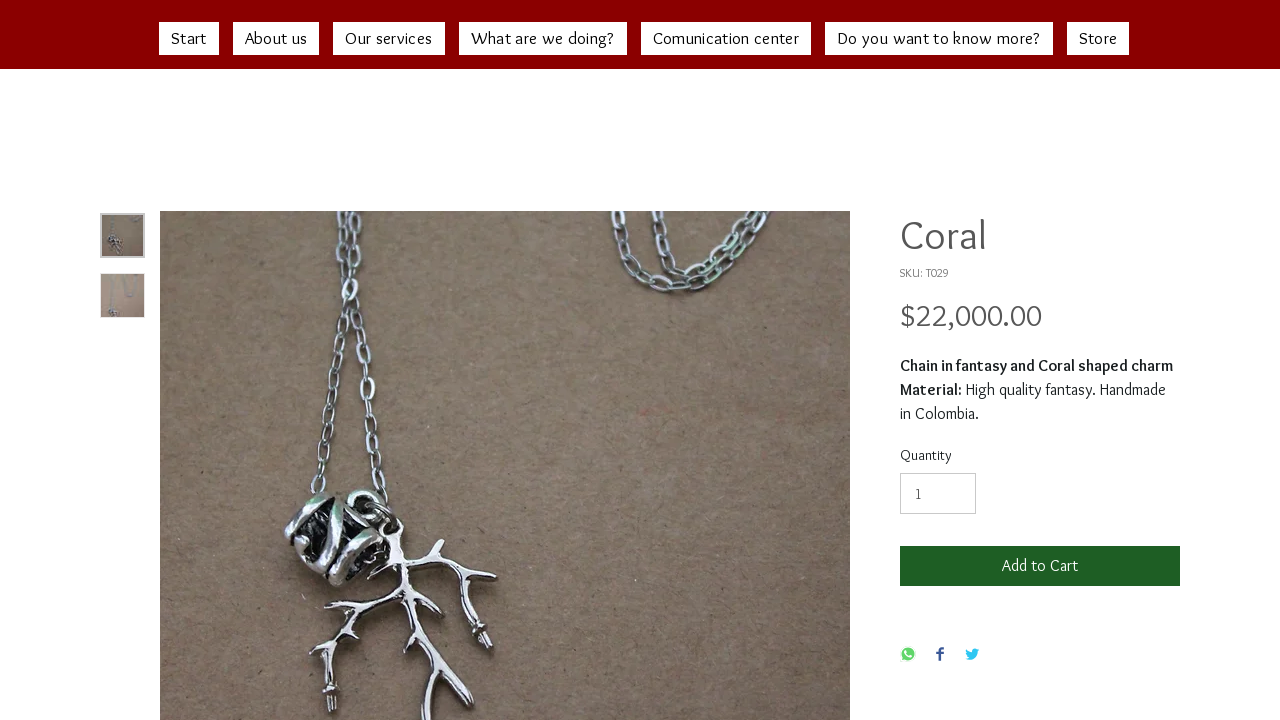Please identify the bounding box coordinates of the area that needs to be clicked to fulfill the following instruction: "Select the 'Thumbnail: Coral' image."

[0.078, 0.296, 0.113, 0.358]